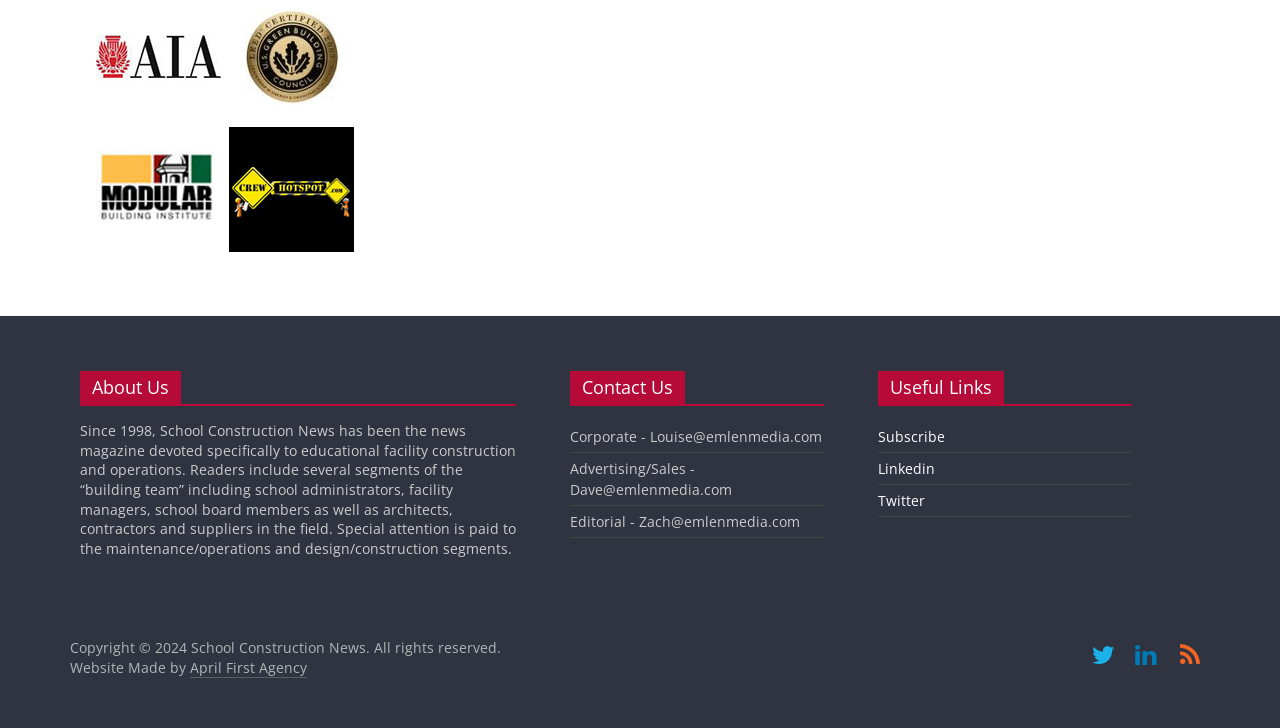Who made the website?
From the screenshot, provide a brief answer in one word or phrase.

April First Agency